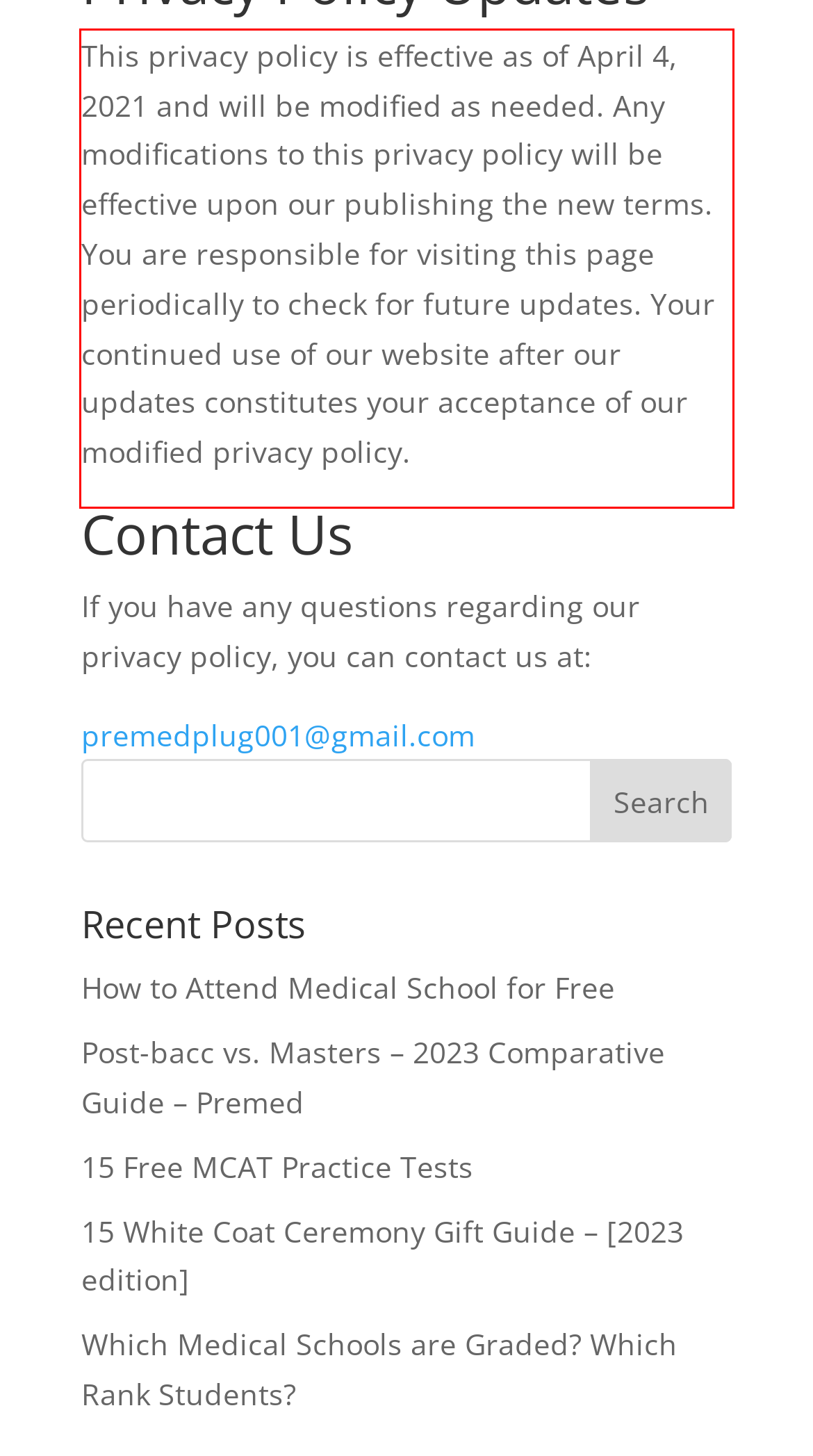Analyze the red bounding box in the provided webpage screenshot and generate the text content contained within.

This privacy policy is effective as of April 4, 2021 and will be modified as needed. Any modifications to this privacy policy will be effective upon our publishing the new terms. You are responsible for visiting this page periodically to check for future updates. Your continued use of our website after our updates constitutes your acceptance of our modified privacy policy.